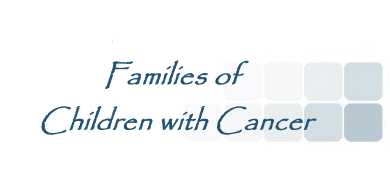Elaborate on the contents of the image in great detail.

The image features the text "Families of Children with Cancer," presented in an elegant script. This title is likely part of a compassionate outreach initiative or support program aimed at assisting families dealing with pediatric cancer. The design includes subtle background elements that suggest a supportive and caring environment, resonating with the emotional weight of the topic. The overall aesthetic is gentle and inviting, reflecting the organization's dedication to helping those in need during challenging times.